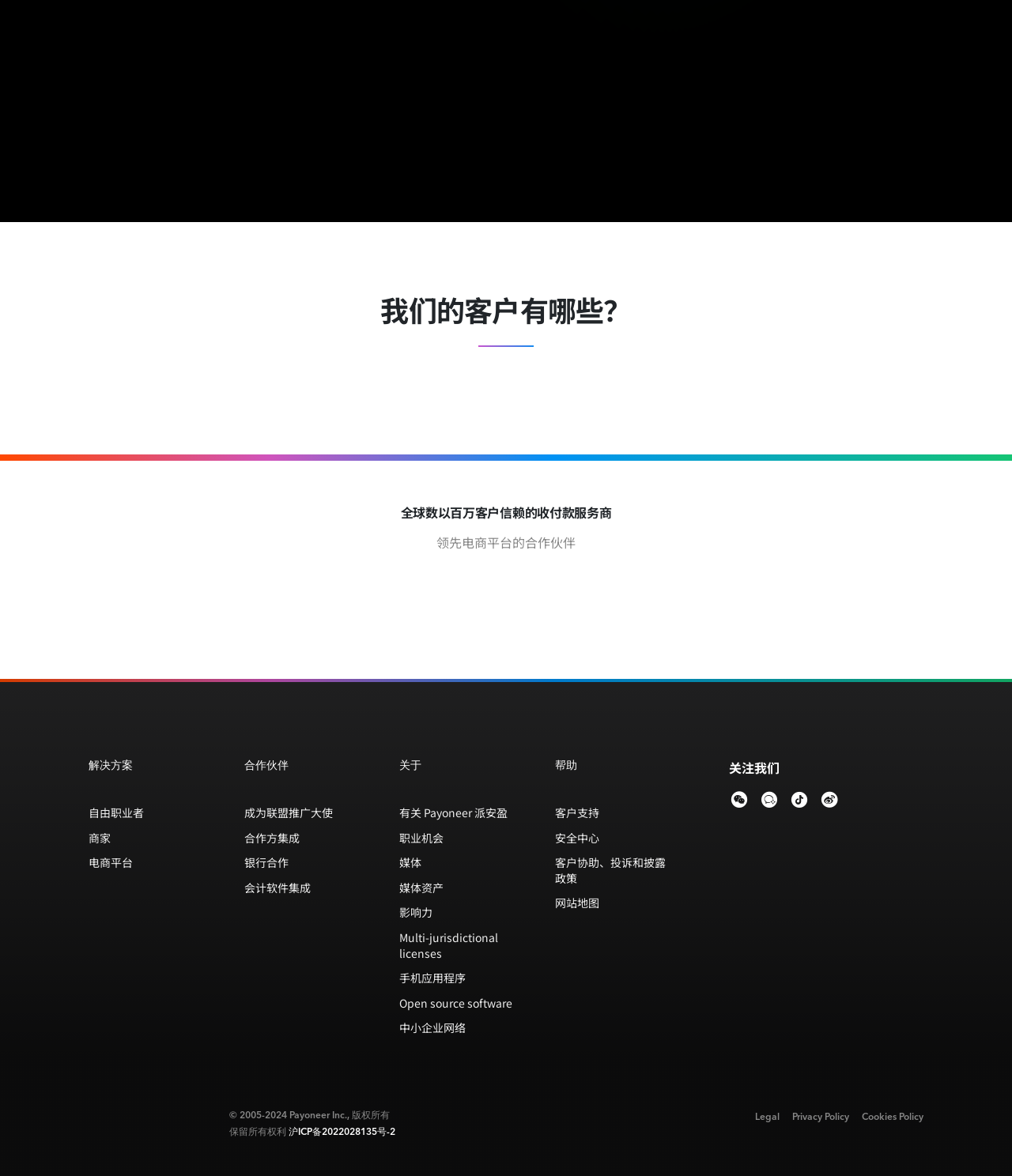What is the purpose of the logos displayed?
Please provide a detailed and thorough answer to the question.

The logos displayed, such as Walmart, Fiverr, Google, Visa, Taboola, and Tuncore, are likely to show the company's partnerships or collaborations with these organizations, indicating that they are trusted clients or partners.